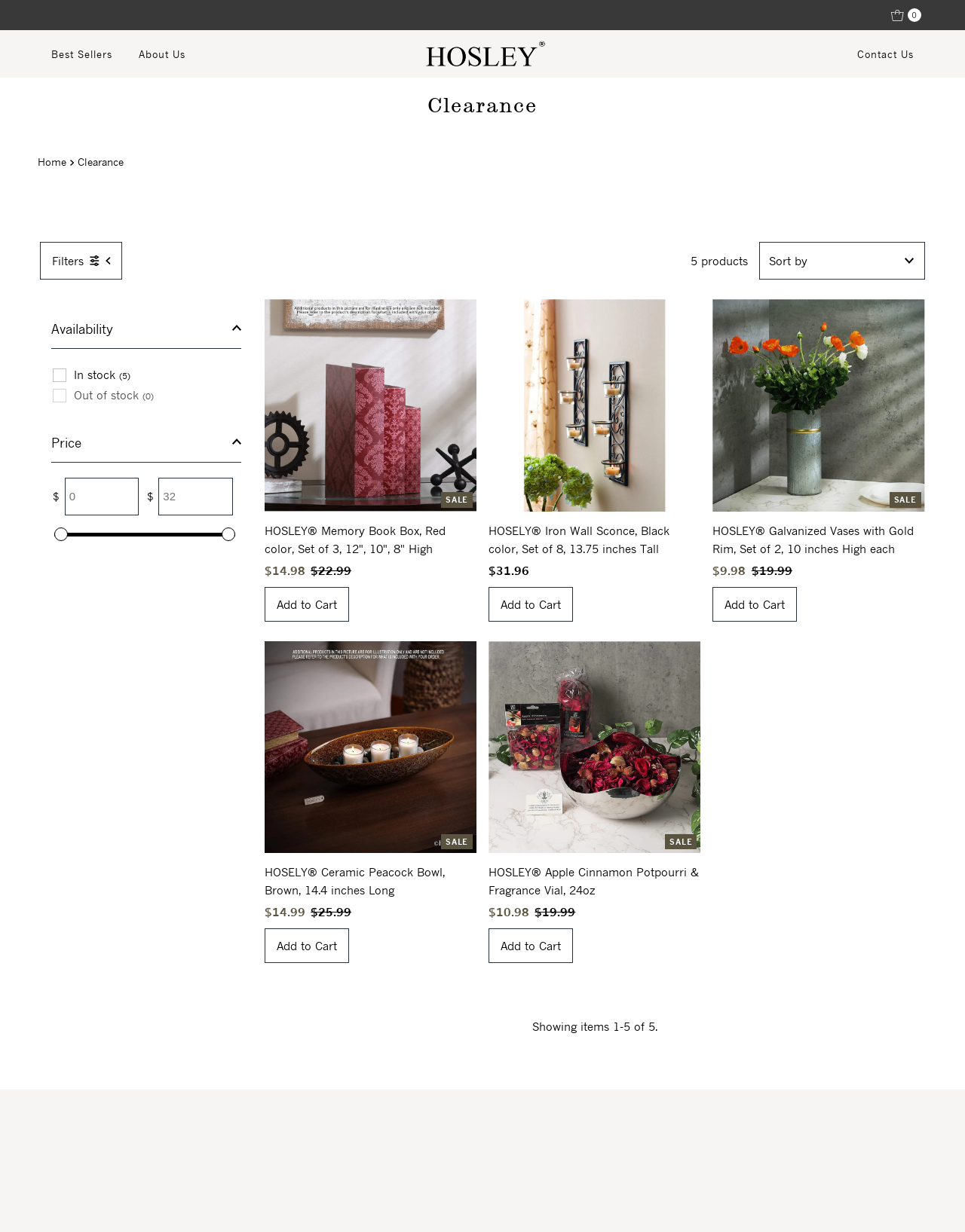Produce an extensive caption that describes everything on the webpage.

The webpage is a product clearance page from The Hosley Store. At the top right corner, there is a button to open the cart, accompanied by an image and a text indicating the number of items in the cart, which is 0. Below the cart button, there is a header section with links to "Best Sellers", "About Us", and "Contact Us".

On the left side of the page, there is a heading "Clearance" and a link to "Home". Below the heading, there is a link to "Open filters" with an image and a text "Filters". There are also two images and a text "5 products" in this section.

On the right side of the page, there is a section with sorting options, including "Featured", "Best selling", "Alphabetically, A-Z", and more. Below the sorting options, there is a textbox to sort by price, with a dropdown menu.

The main content of the page is a list of products, each with an image, a description, and a price. There are five products in total, each with an "Add to Cart" button. The products are arranged in a grid layout, with three products in the first row and two products in the second row.

Each product has a description list with sale price and regular price. The sale price is highlighted, and the regular price is struck through. There are also buttons to filter by availability and price range.